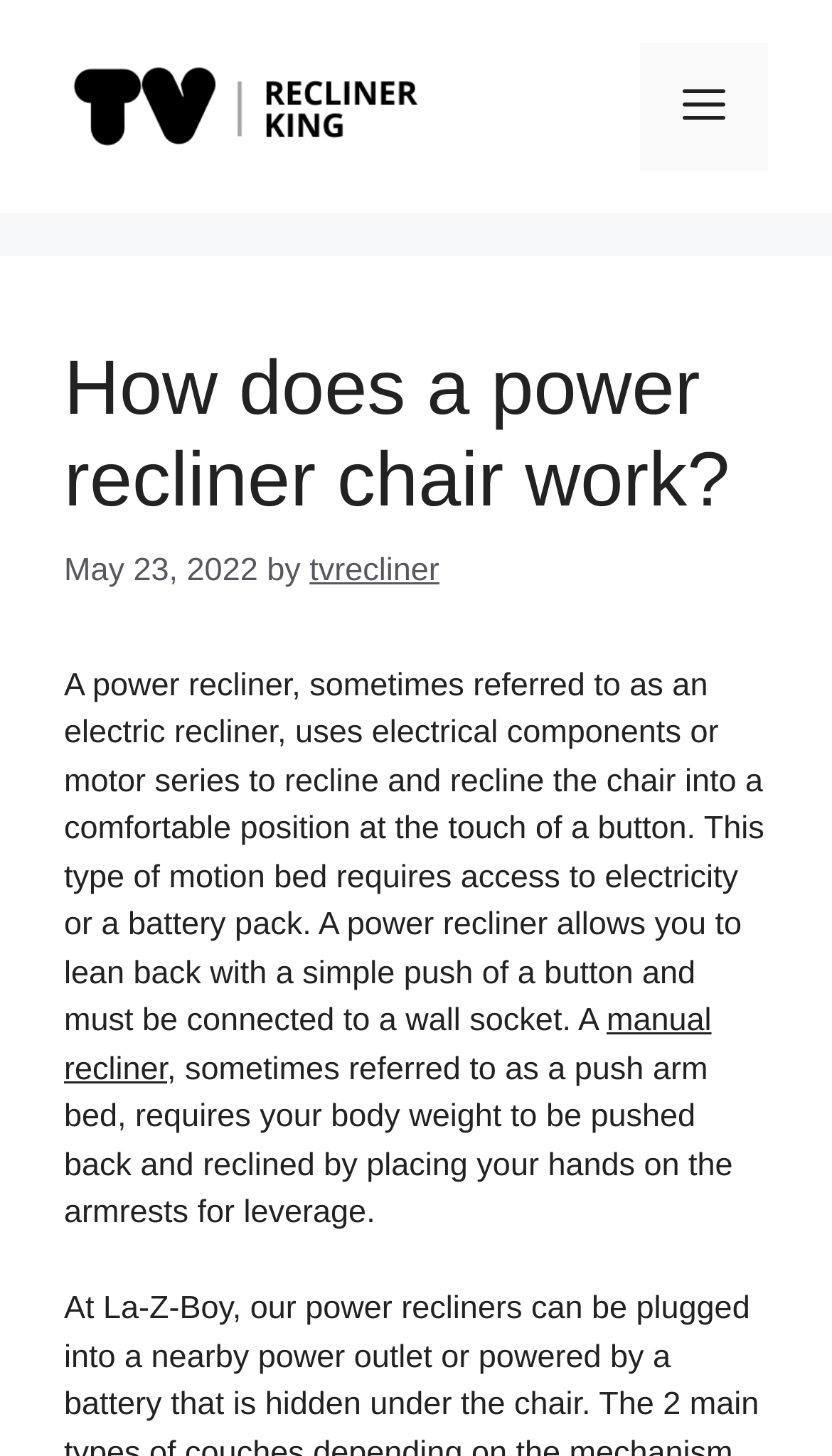Based on the element description: "manual recliner", identify the bounding box coordinates for this UI element. The coordinates must be four float numbers between 0 and 1, listed as [left, top, right, bottom].

[0.077, 0.689, 0.855, 0.747]